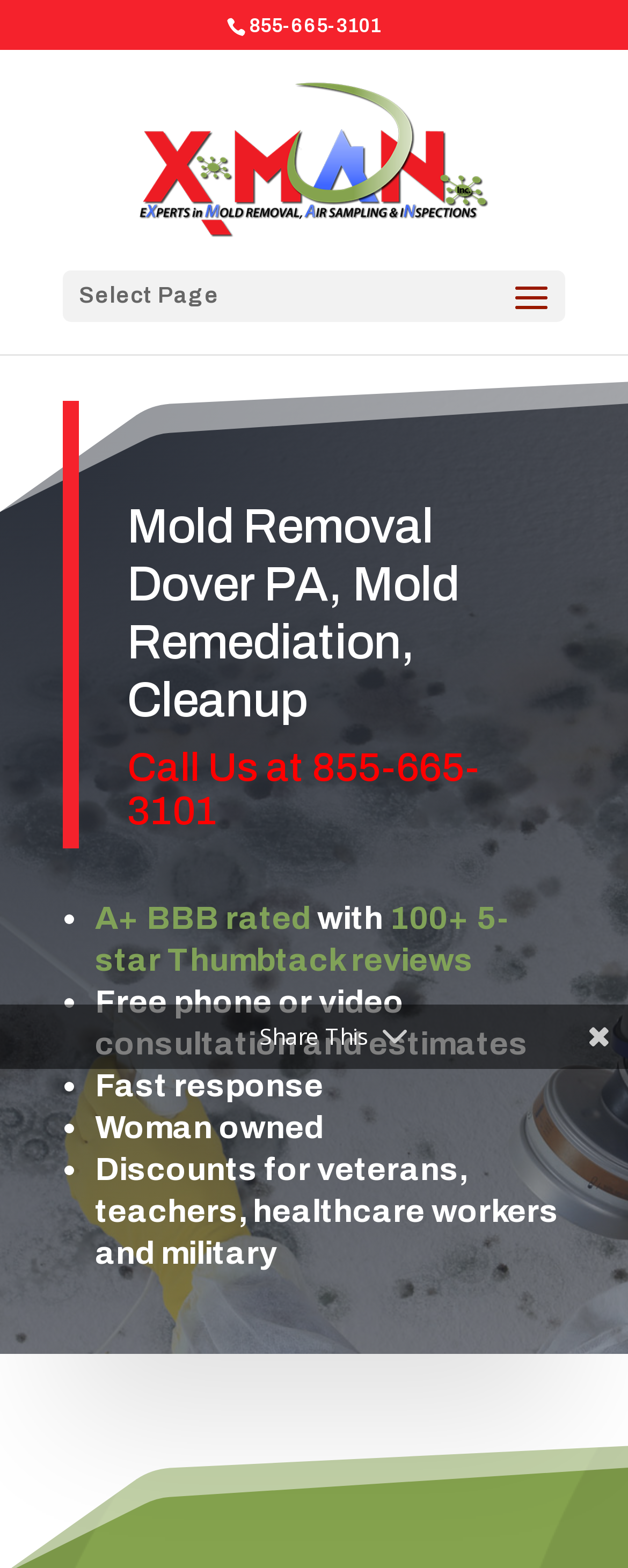Carefully observe the image and respond to the question with a detailed answer:
Does the company offer discounts to certain groups?

I found this information by looking at the static text element with the content 'Discounts for veterans, teachers, healthcare workers and military' which is located in the list of features or services offered by the company.